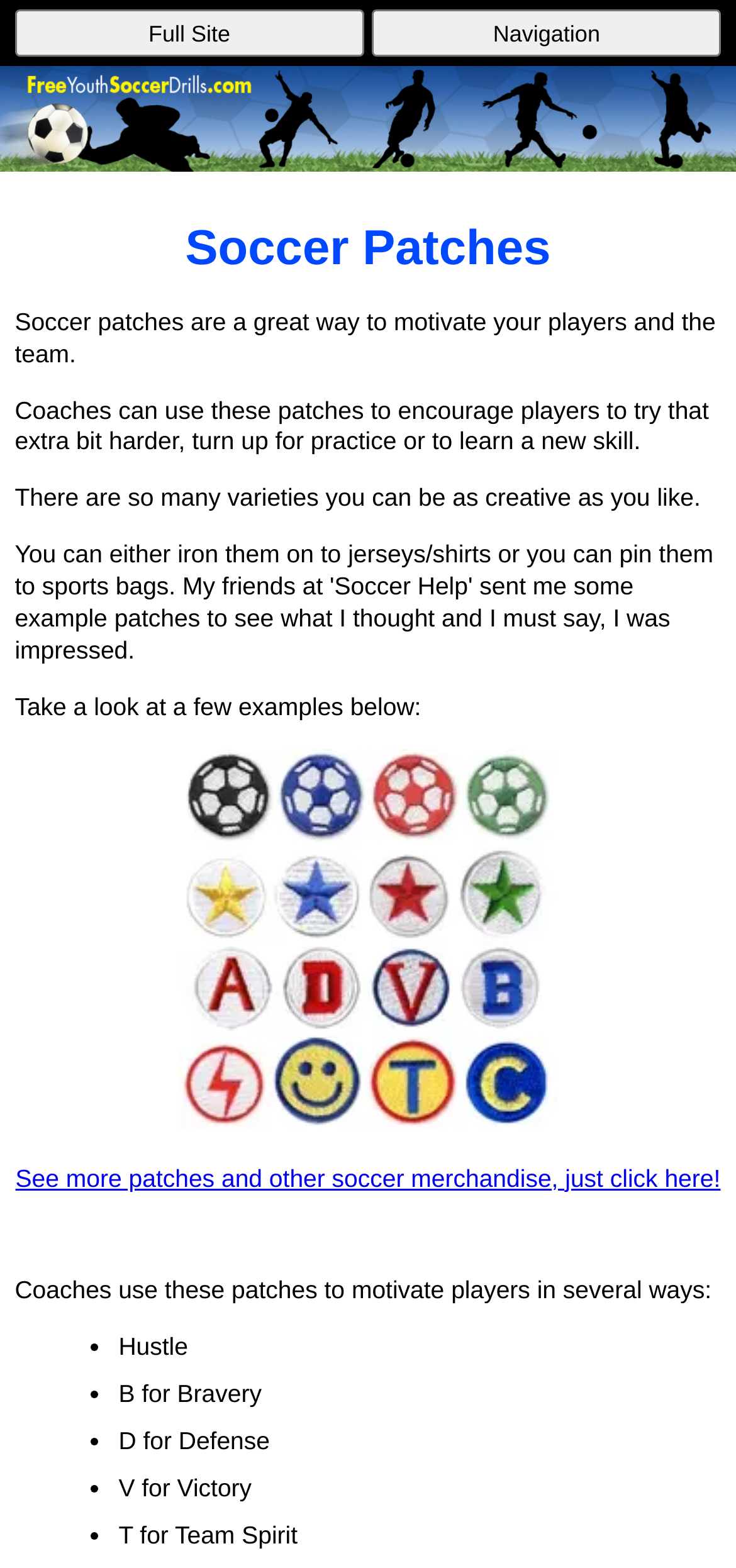What is the tone of the webpage?
Please ensure your answer is as detailed and informative as possible.

The tone of the webpage is encouraging, as it suggests that soccer patches can be a great way to motivate players and the team, and provides examples of how coaches can use them to encourage players.